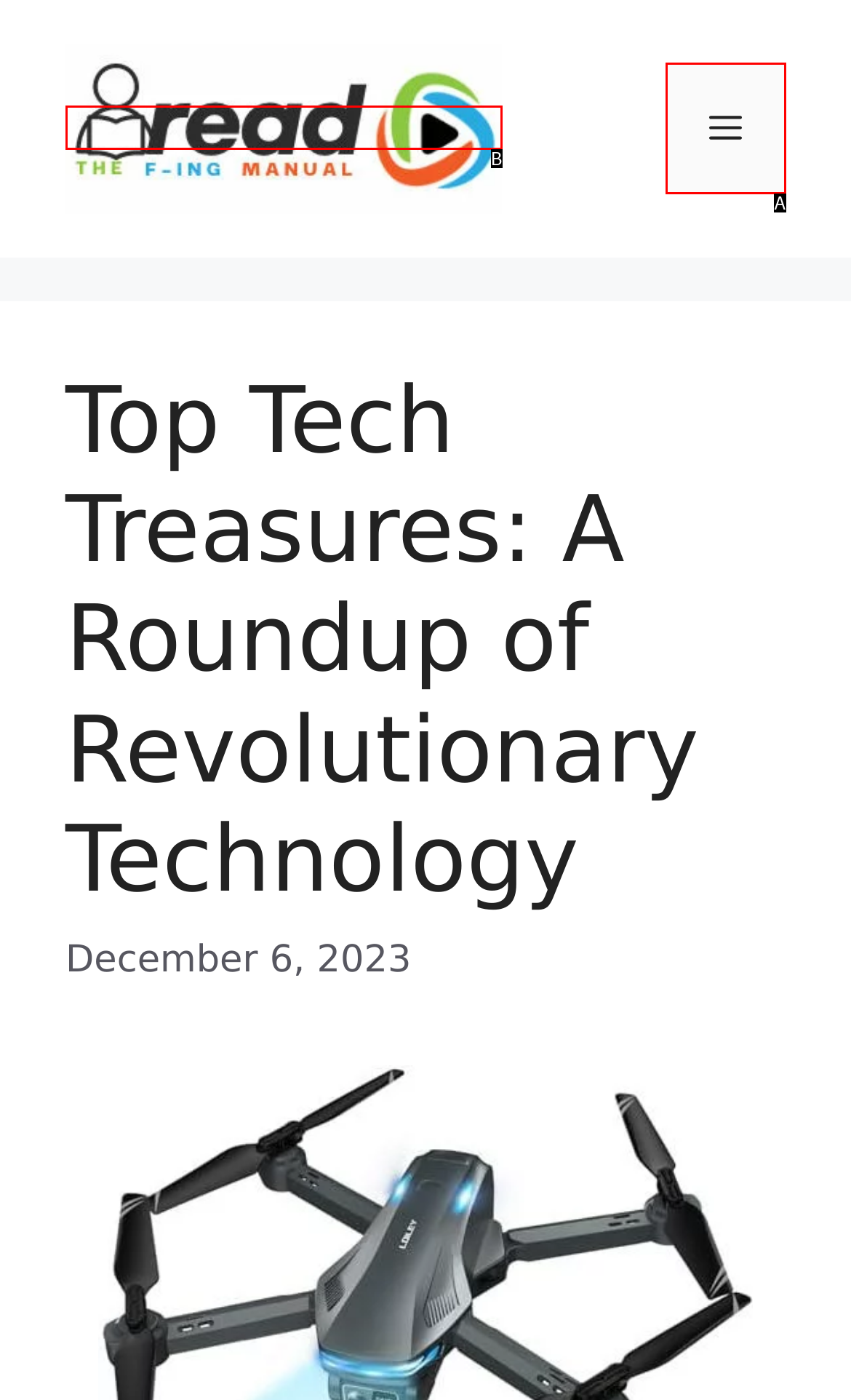Select the letter from the given choices that aligns best with the description: alt="RTFM 101". Reply with the specific letter only.

B